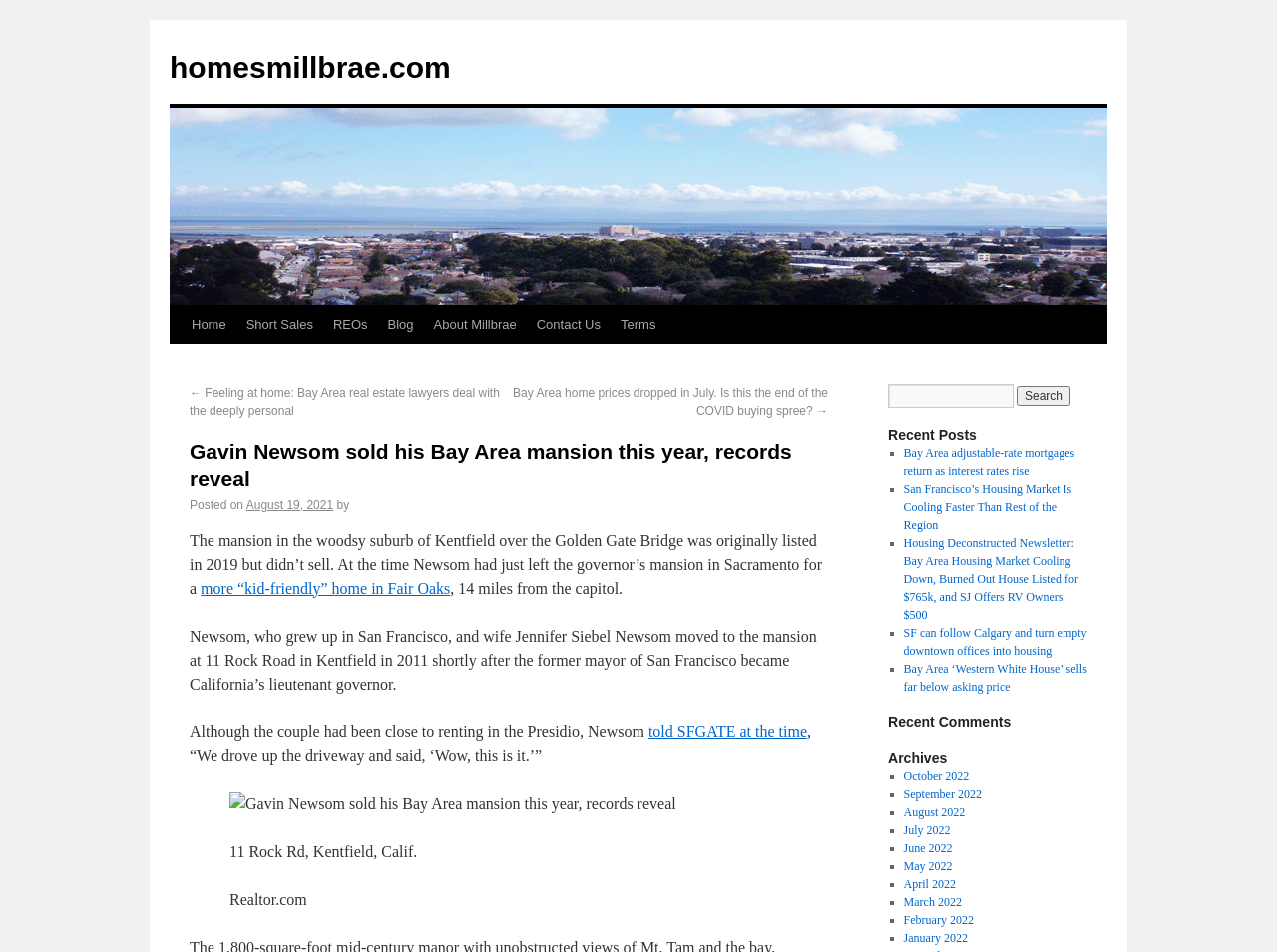Can you determine the bounding box coordinates of the area that needs to be clicked to fulfill the following instruction: "Read the recent post about Bay Area adjustable-rate mortgages"?

[0.707, 0.469, 0.842, 0.502]